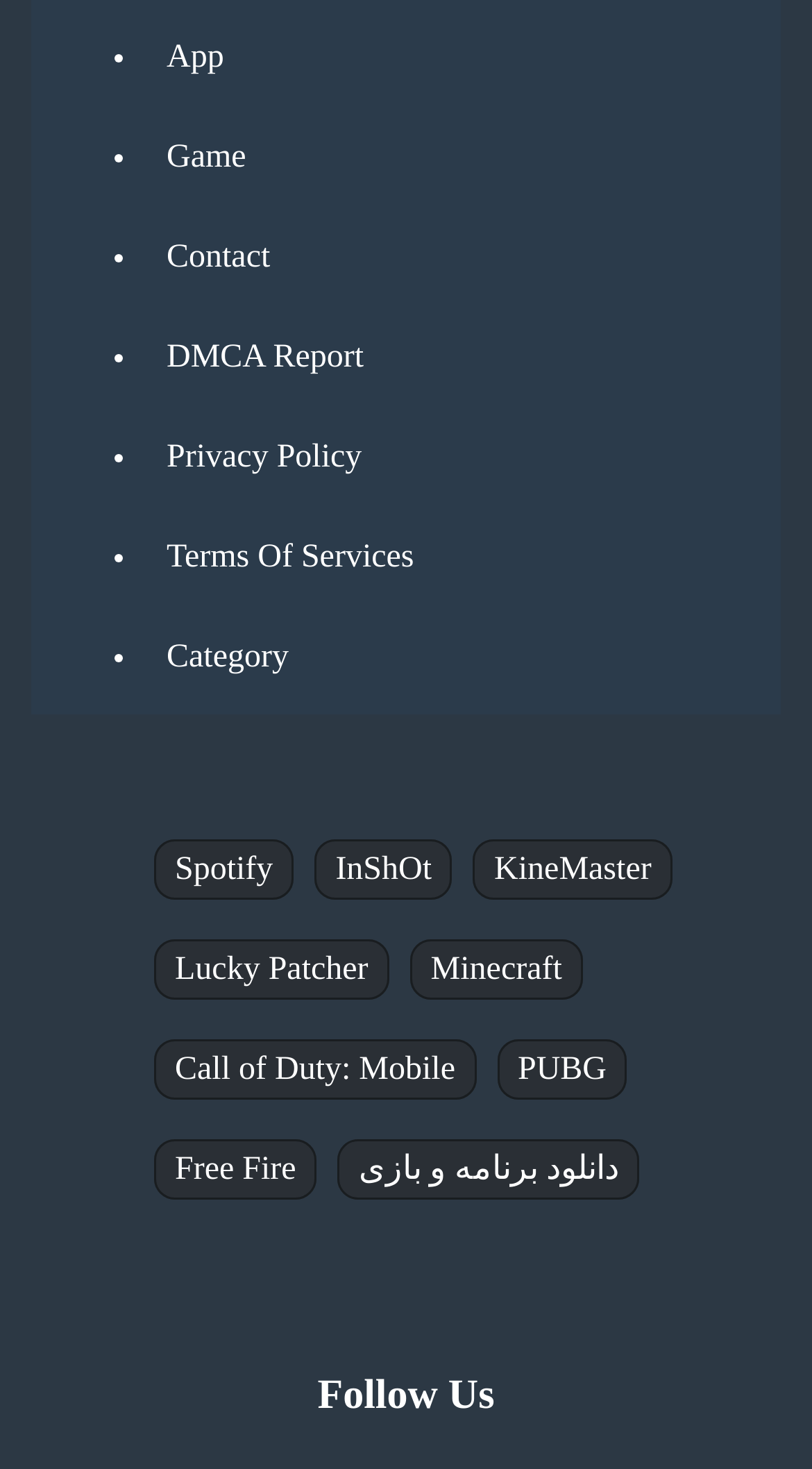Select the bounding box coordinates of the element I need to click to carry out the following instruction: "follow us on social media".

[0.391, 0.934, 0.609, 0.965]